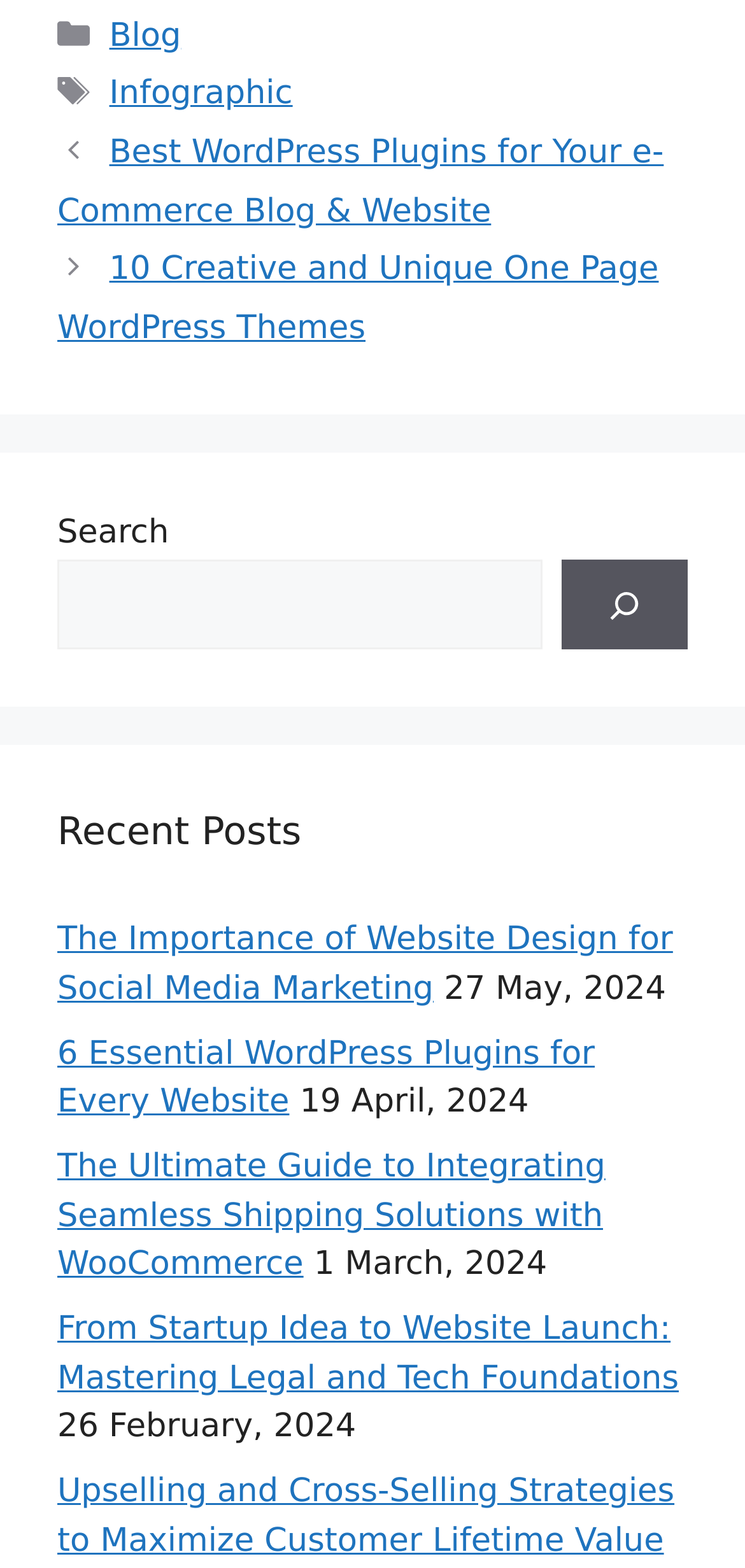What is the date of the oldest post listed?
Using the picture, provide a one-word or short phrase answer.

1 March, 2024